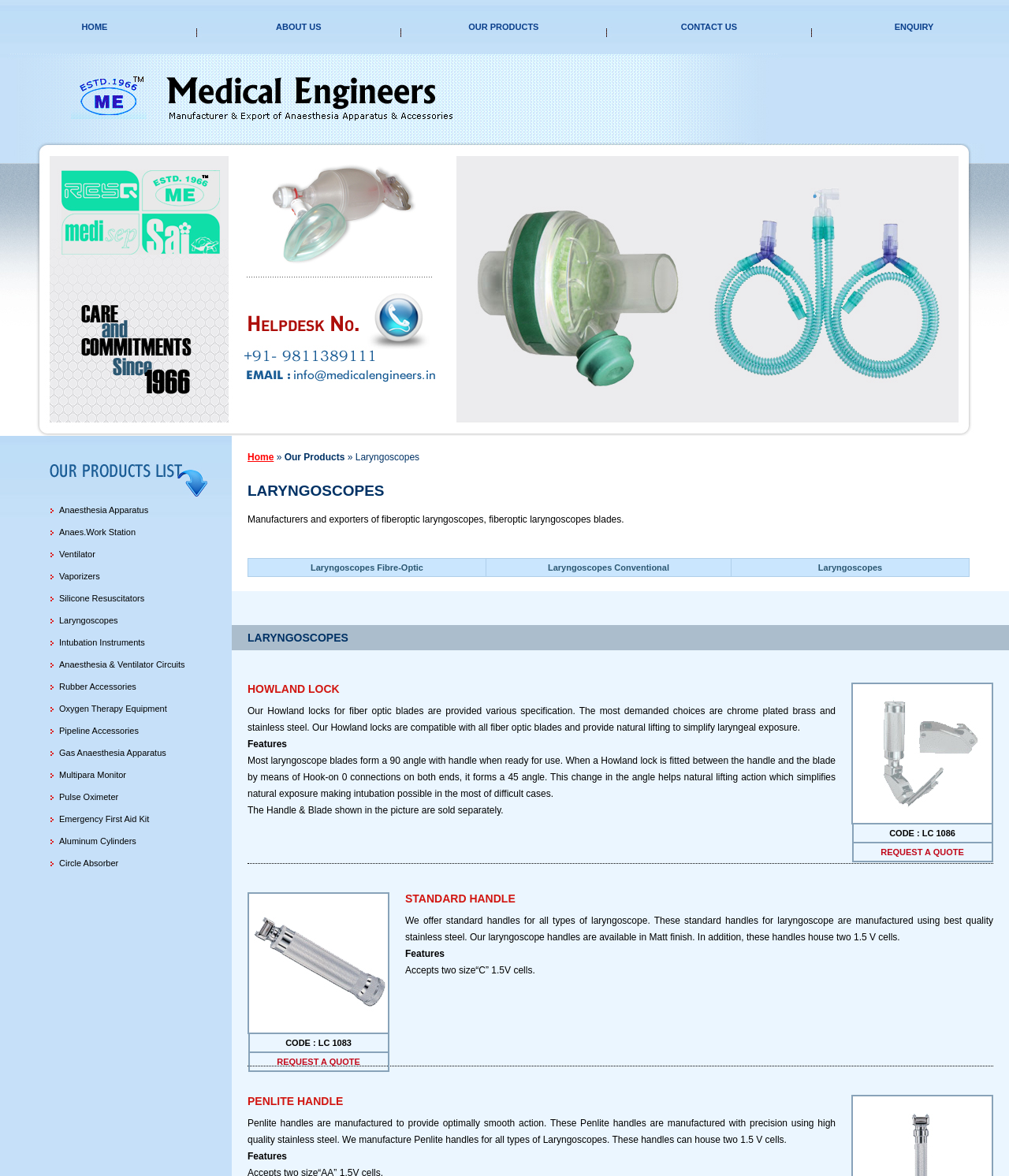What is the material of the Howland locks?
Relying on the image, give a concise answer in one word or a brief phrase.

Chrome plated brass and stainless steel